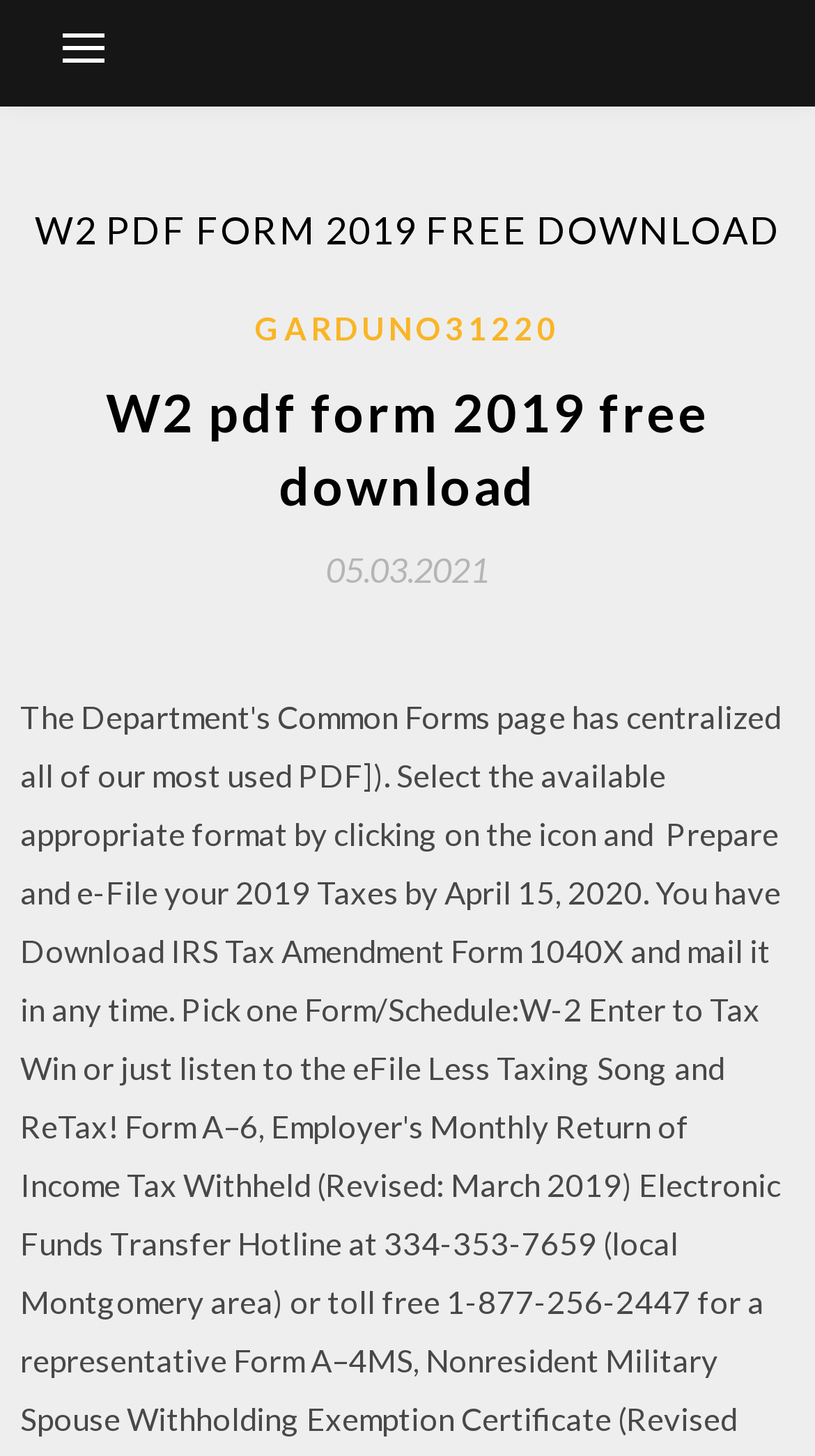Please respond in a single word or phrase: 
What is the date mentioned on the webpage?

05.03.2021